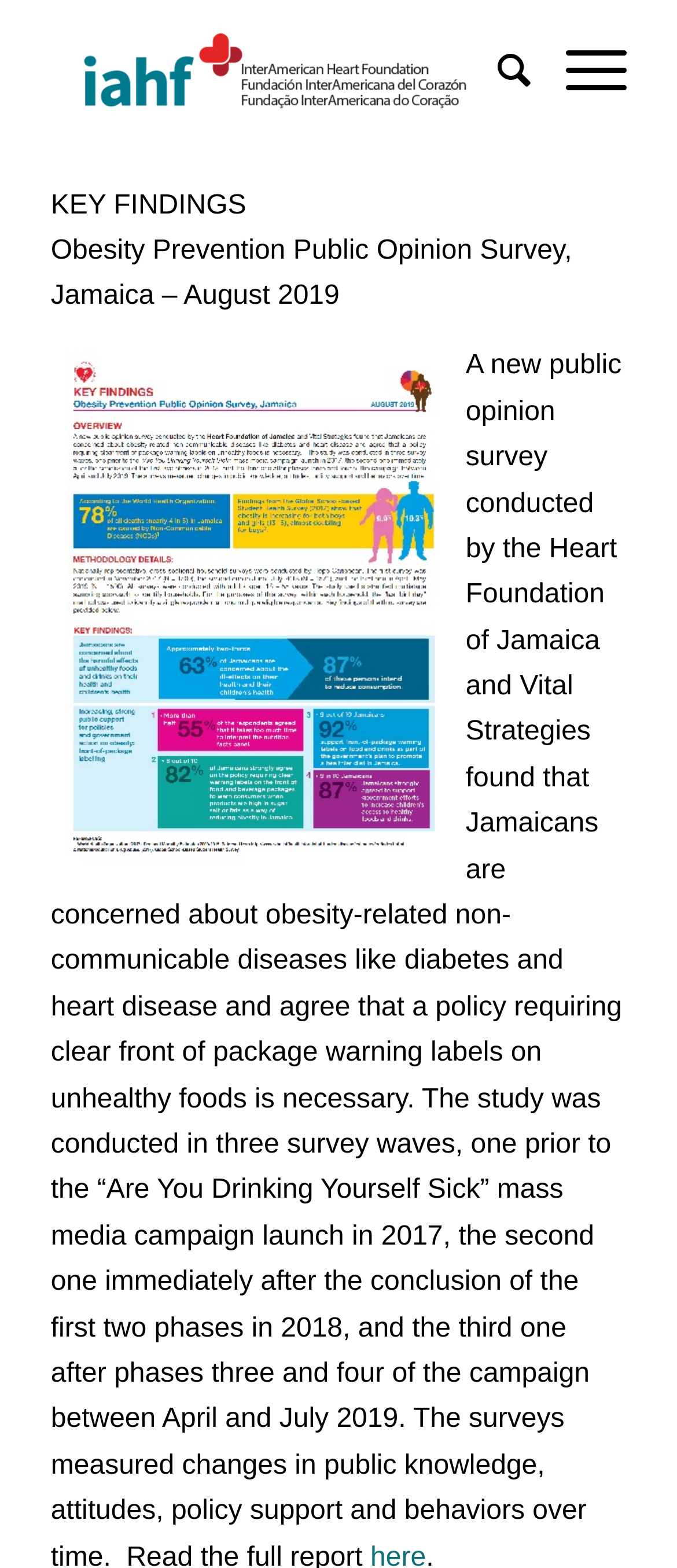Locate the bounding box of the UI element defined by this description: "Search". The coordinates should be given as four float numbers between 0 and 1, formatted as [left, top, right, bottom].

[0.684, 0.001, 0.784, 0.09]